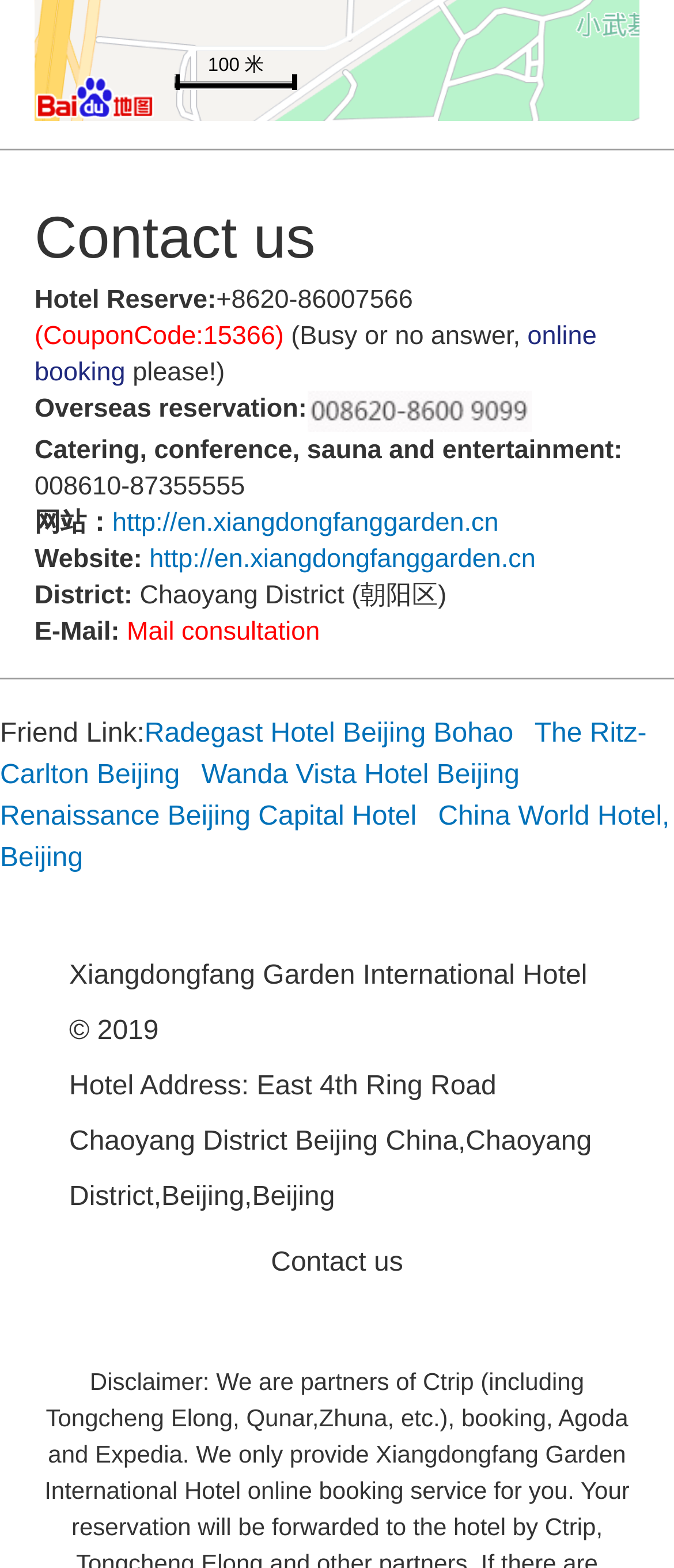What district is the hotel located in?
Using the visual information, answer the question in a single word or phrase.

Chaoyang District